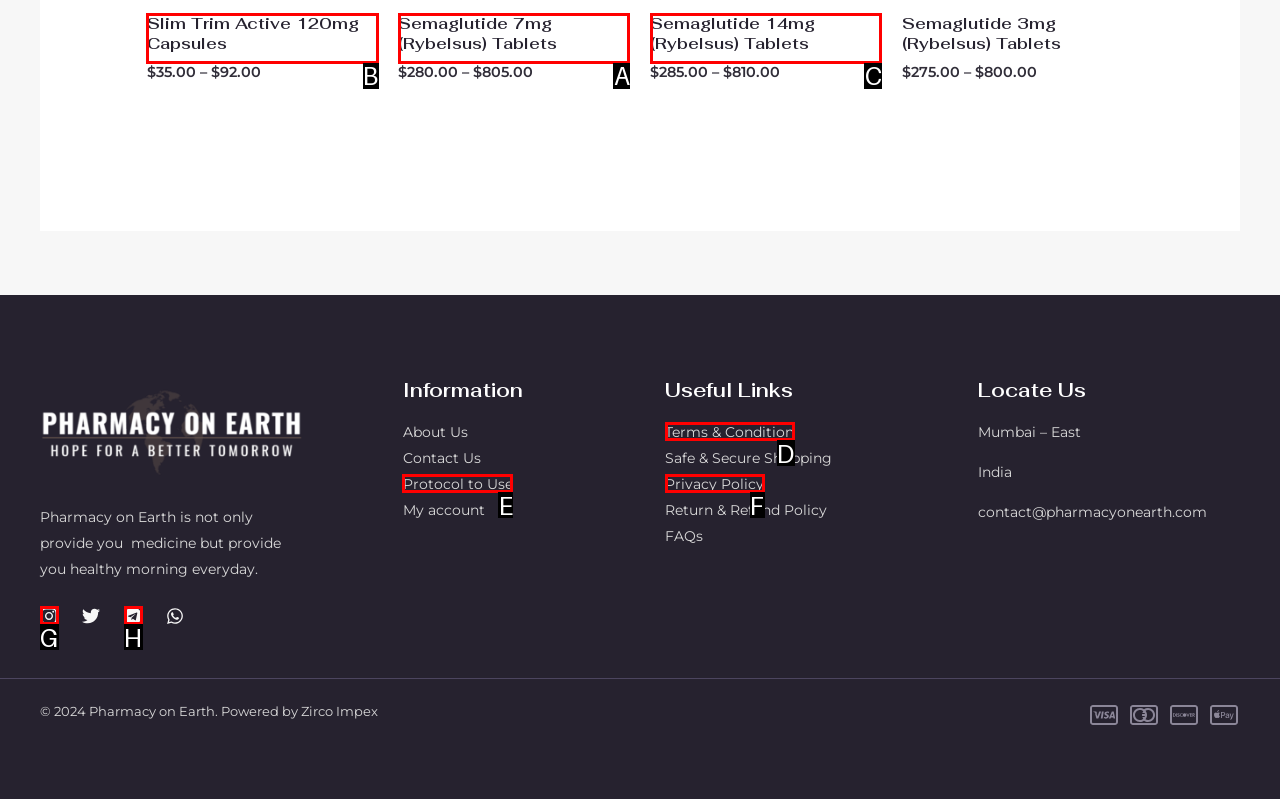Identify the appropriate choice to fulfill this task: View Semaglutide 7mg (Rybelsus) Tablets
Respond with the letter corresponding to the correct option.

A